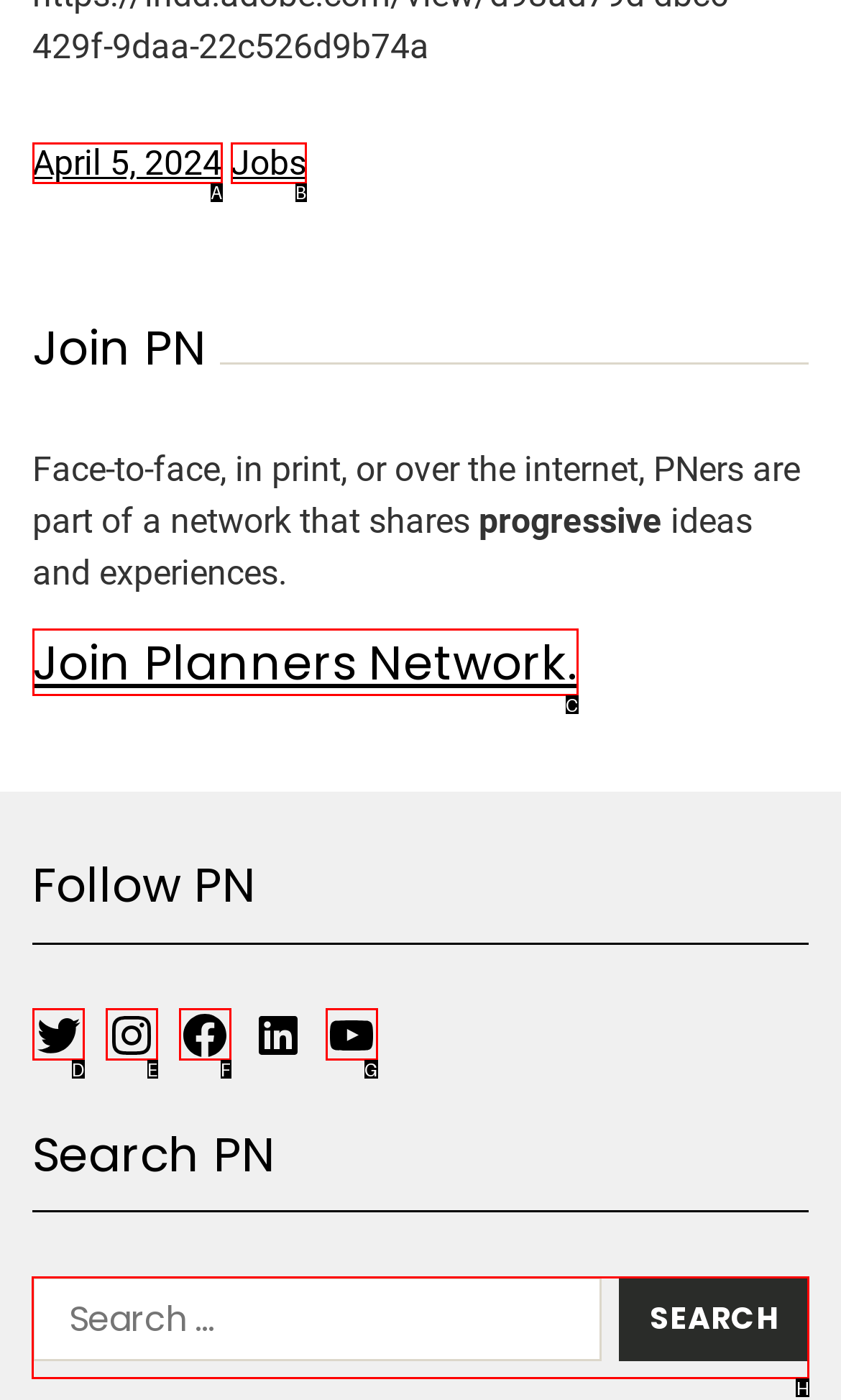Select the correct HTML element to complete the following task: Search for something
Provide the letter of the choice directly from the given options.

H